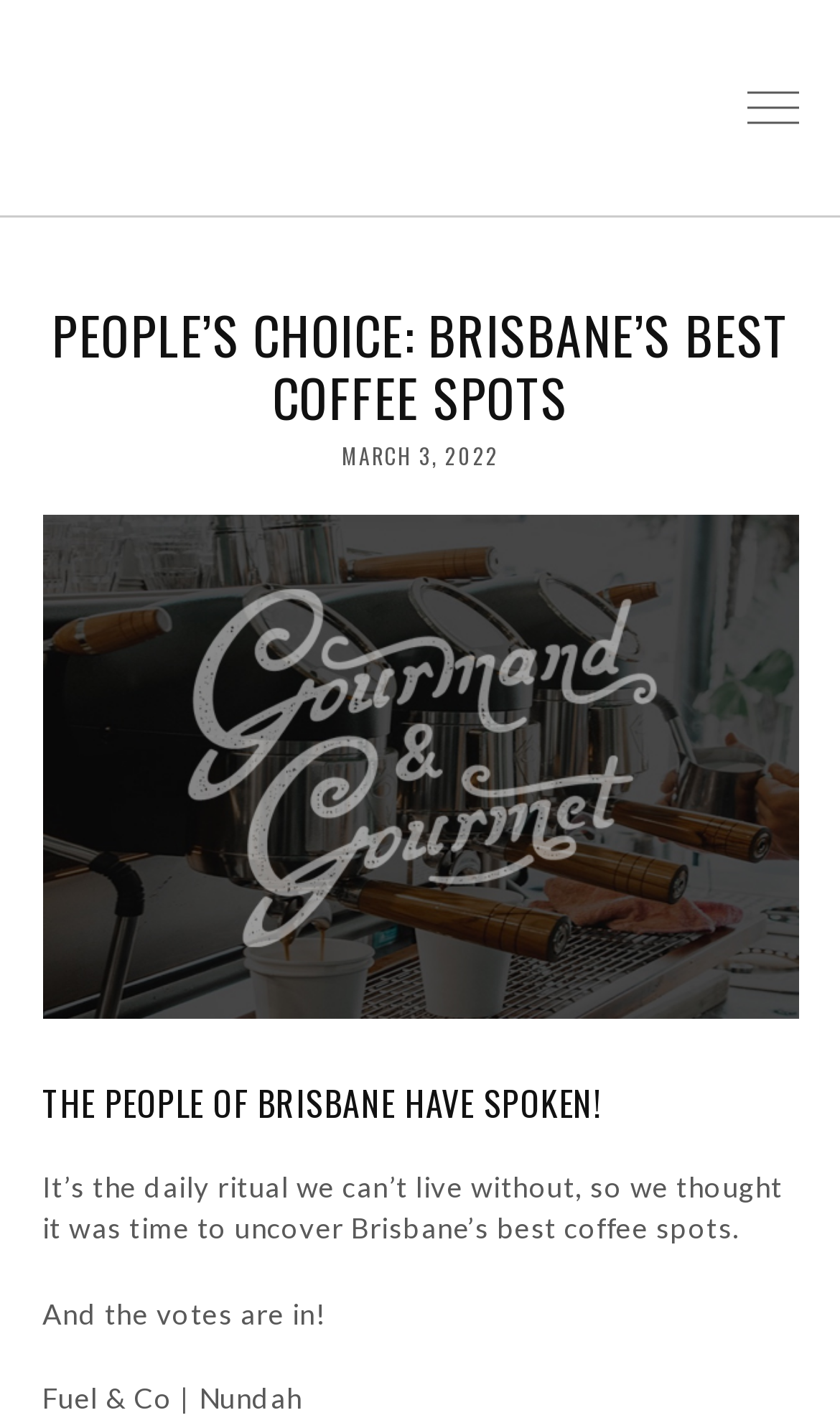What is the name of the coffee spot mentioned? Analyze the screenshot and reply with just one word or a short phrase.

Fuel & Co